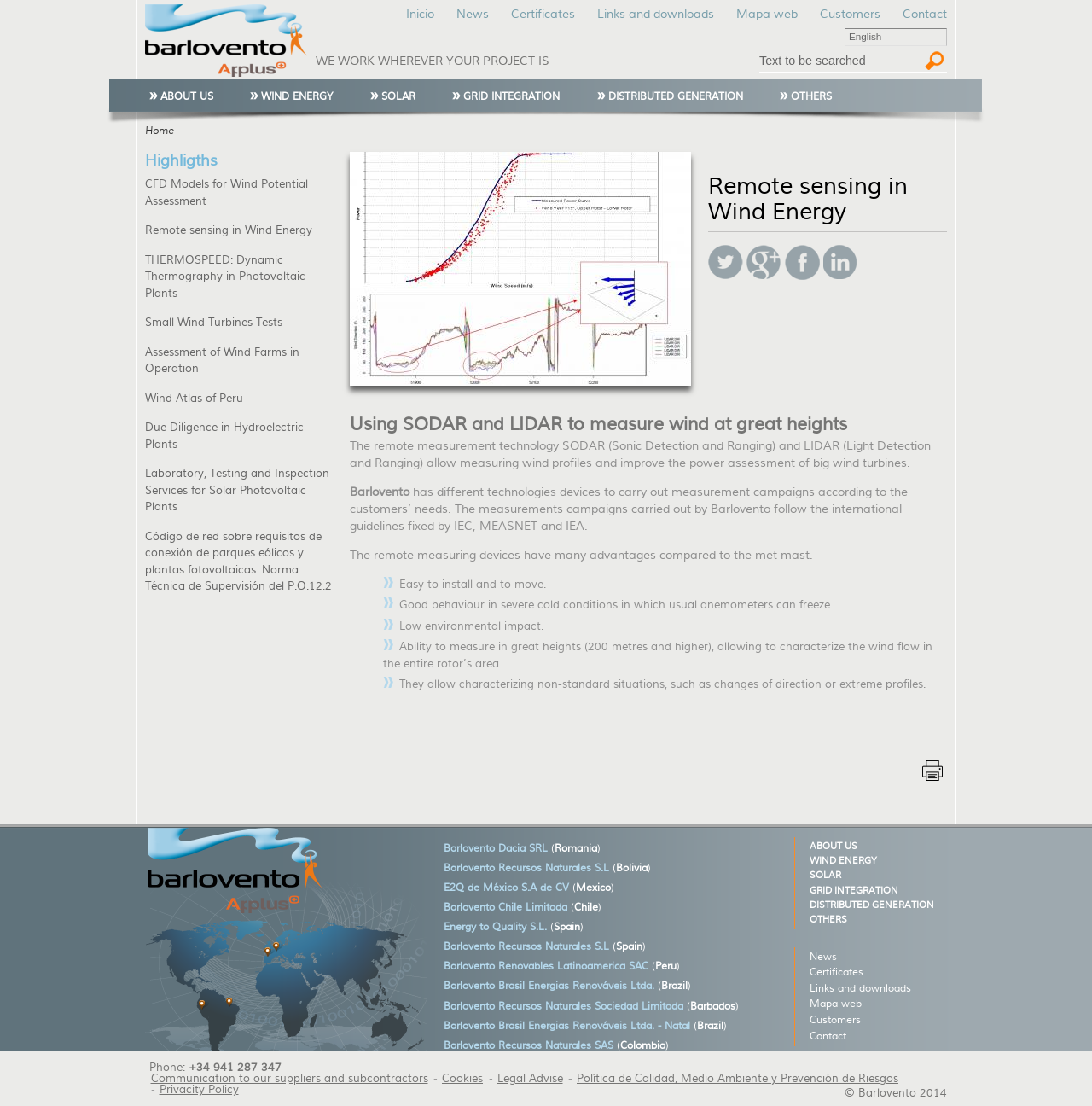What is the company name?
Could you answer the question with a detailed and thorough explanation?

The company name can be found in the top-left corner of the webpage, where it is written as 'Remote sensing in Wind Energy | Barlovento'. It is also mentioned in the image description and in the text 'Barlovento has different technologies devices to carry out measurement campaigns according to the customers’ needs.'